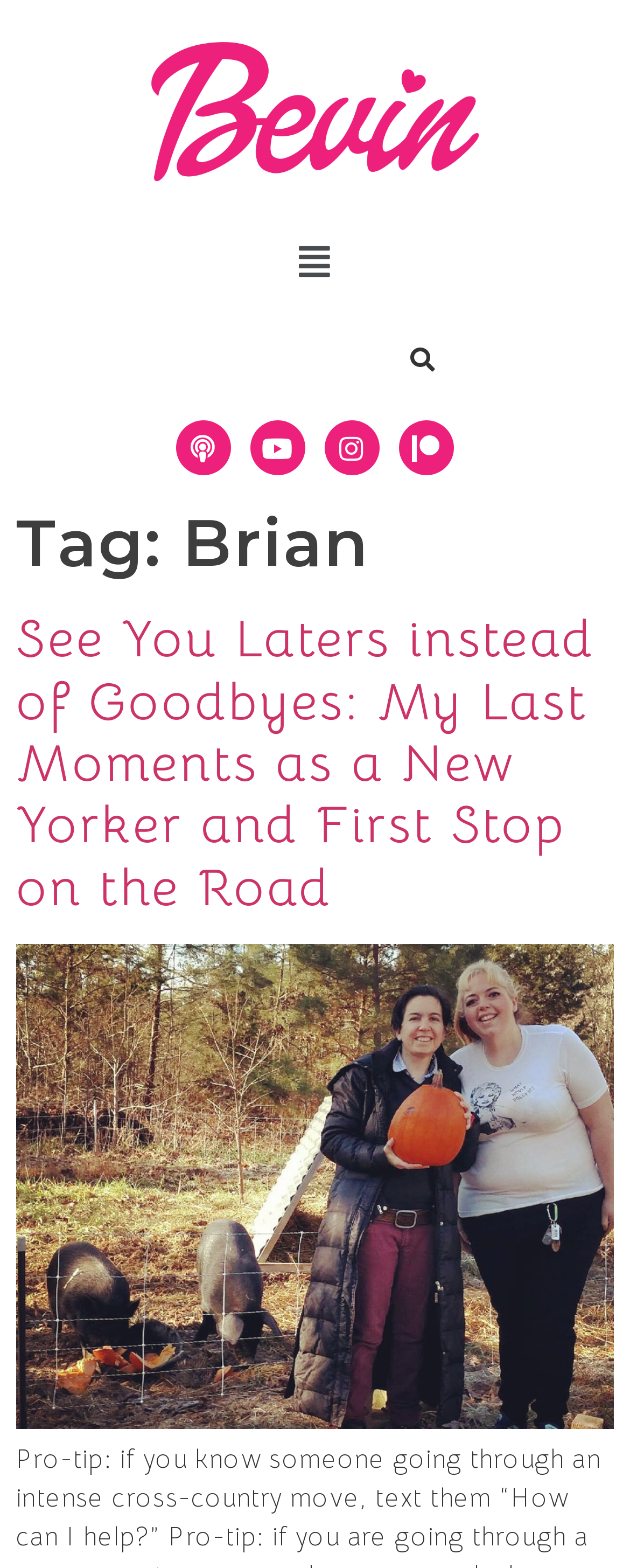Highlight the bounding box coordinates of the element you need to click to perform the following instruction: "Go to the YouTube channel."

[0.397, 0.268, 0.485, 0.303]